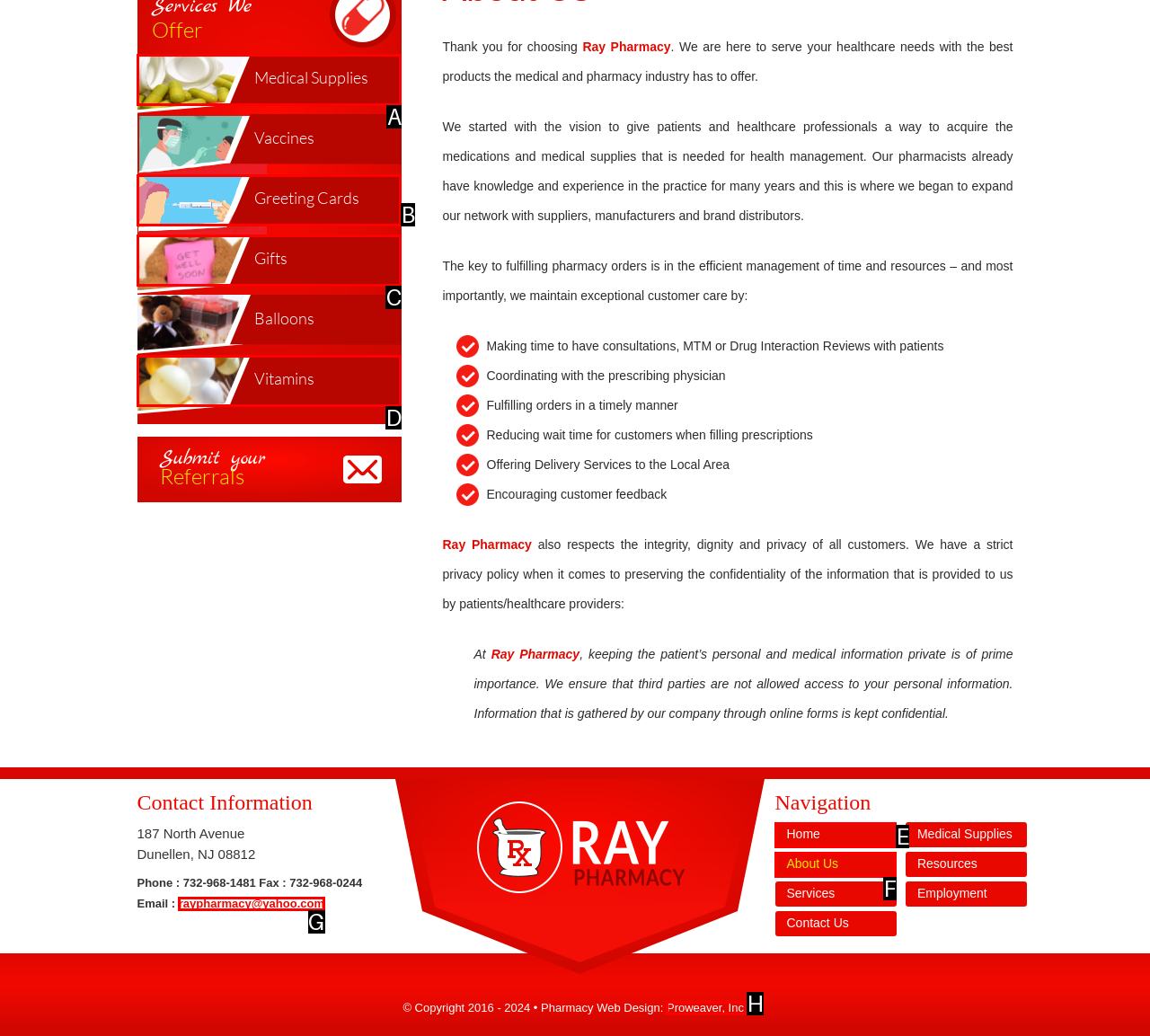Determine which option matches the element description: About Us
Answer using the letter of the correct option.

F